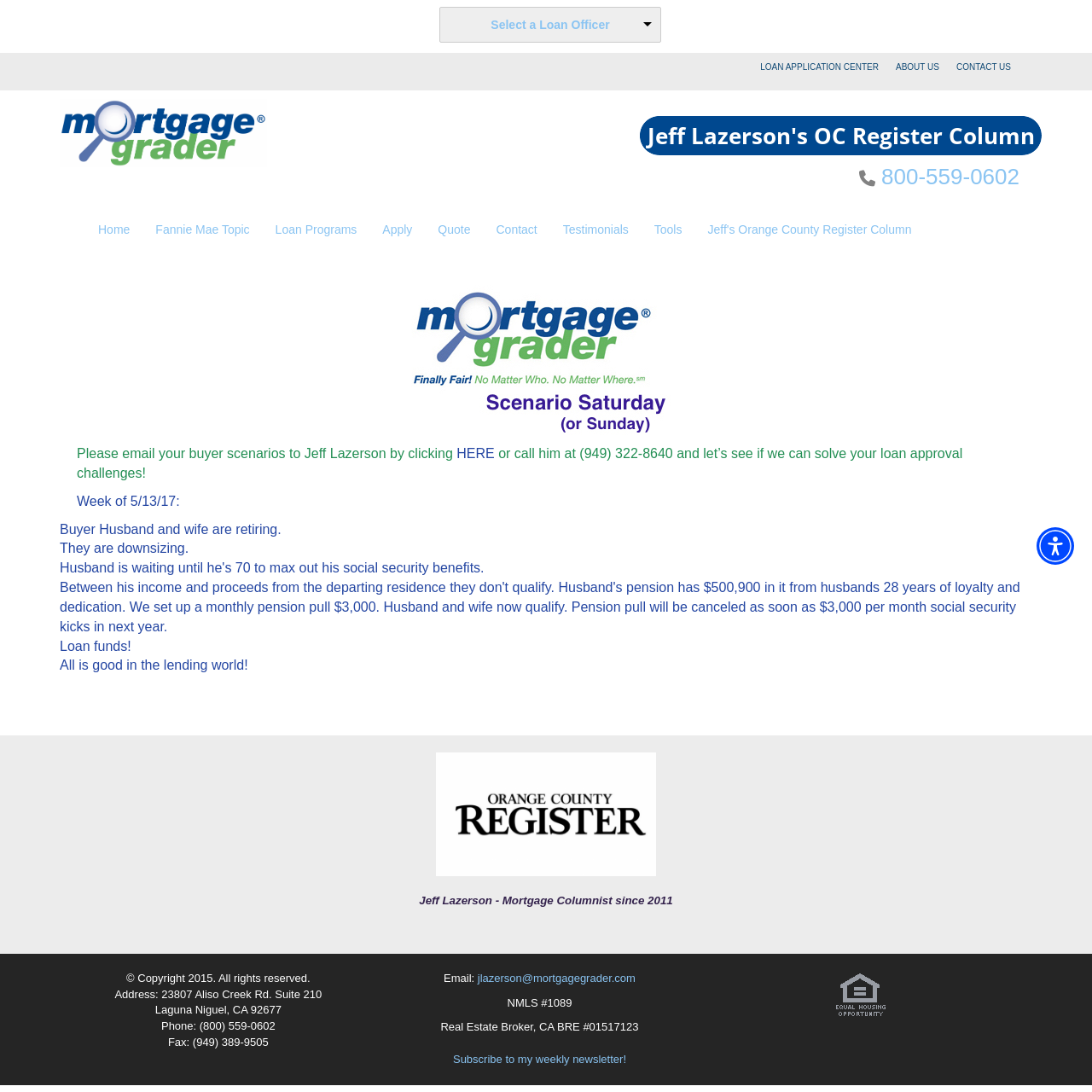Using the elements shown in the image, answer the question comprehensively: What is the name of the loan officer mentioned on the webpage?

I found the name by seeing the title 'Jeff Lazerson - Mortgage Columnist since 2011' and also the context of the webpage which mentions his email address and phone number.